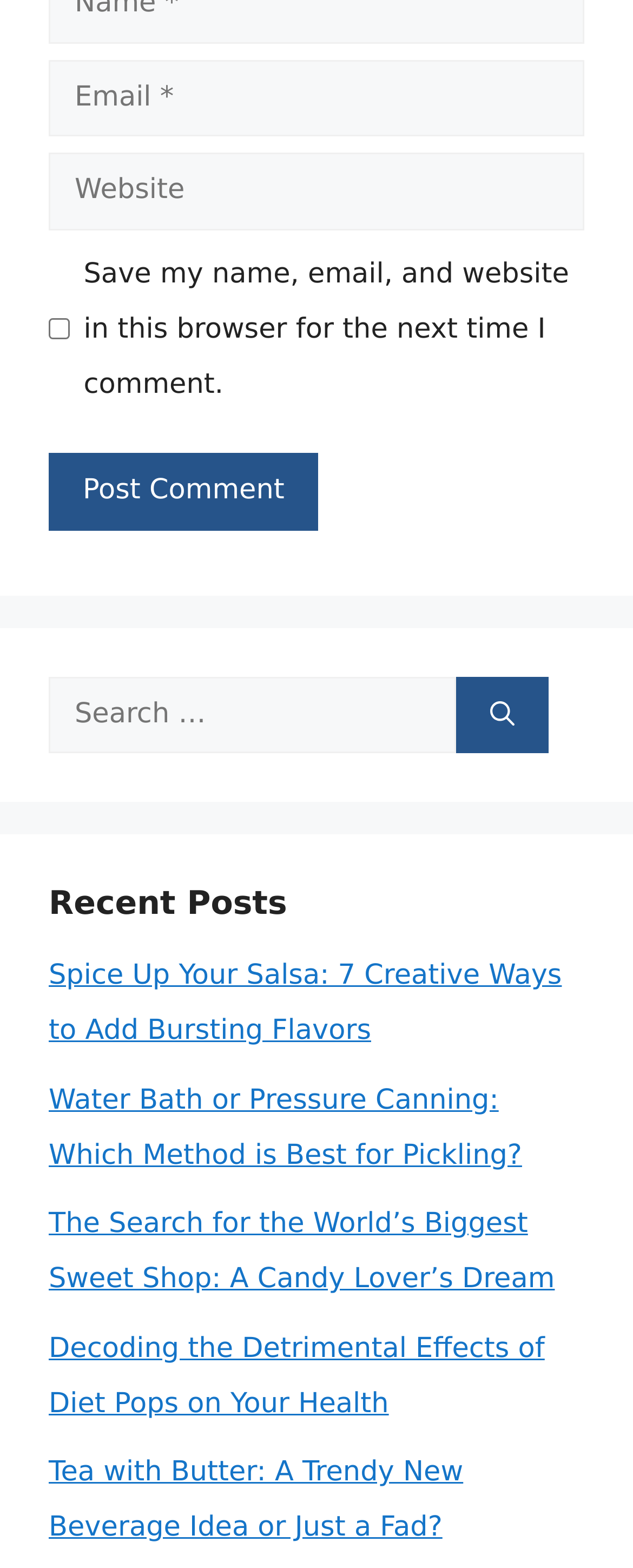Can you find the bounding box coordinates for the element to click on to achieve the instruction: "Check the box to save your information"?

[0.077, 0.203, 0.11, 0.217]